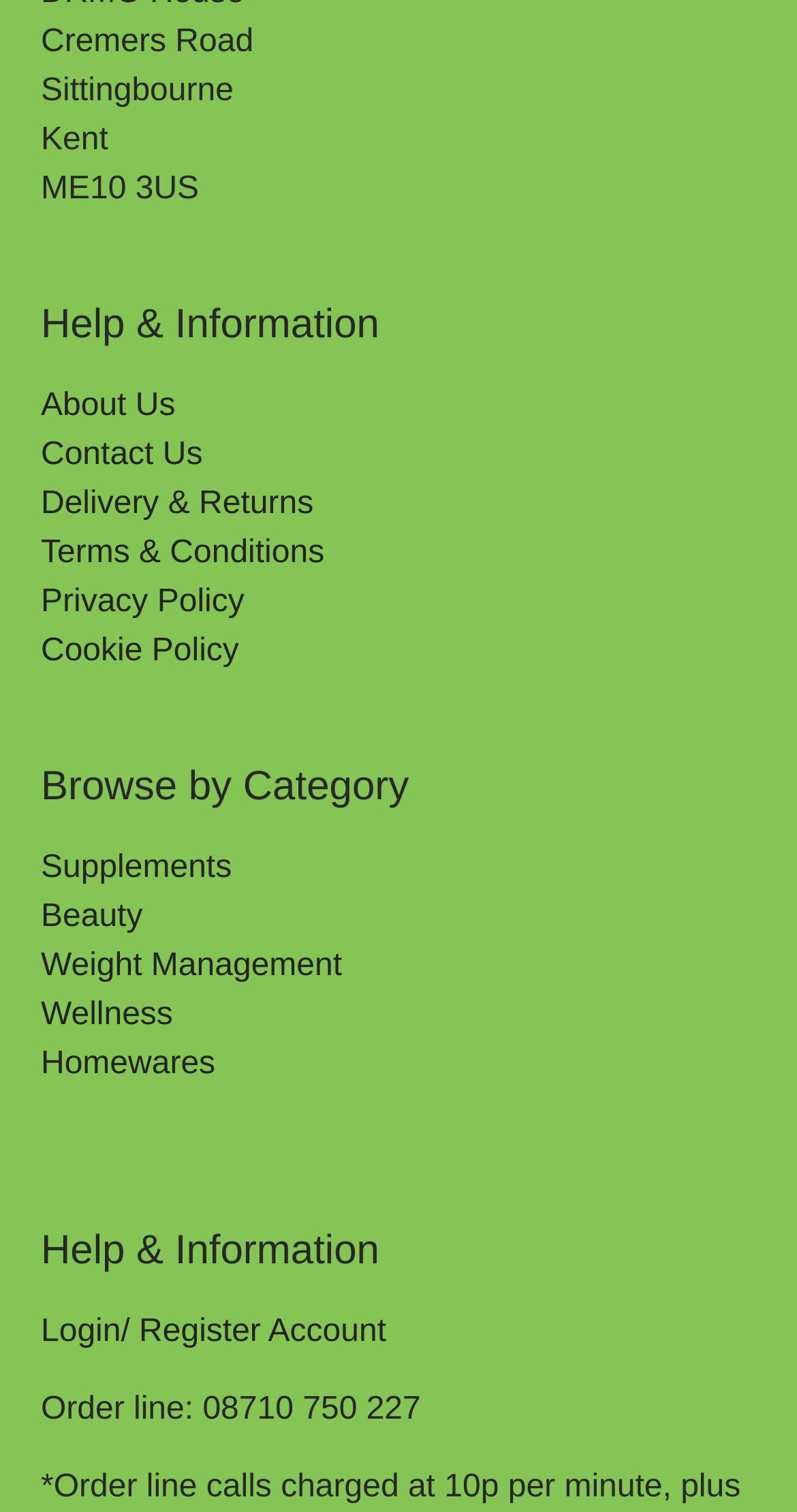Bounding box coordinates should be in the format (top-left x, top-left y, bottom-right x, bottom-right y) and all values should be floating point numbers between 0 and 1. Determine the bounding box coordinate for the UI element described as: Weight Management

[0.051, 0.628, 0.429, 0.651]